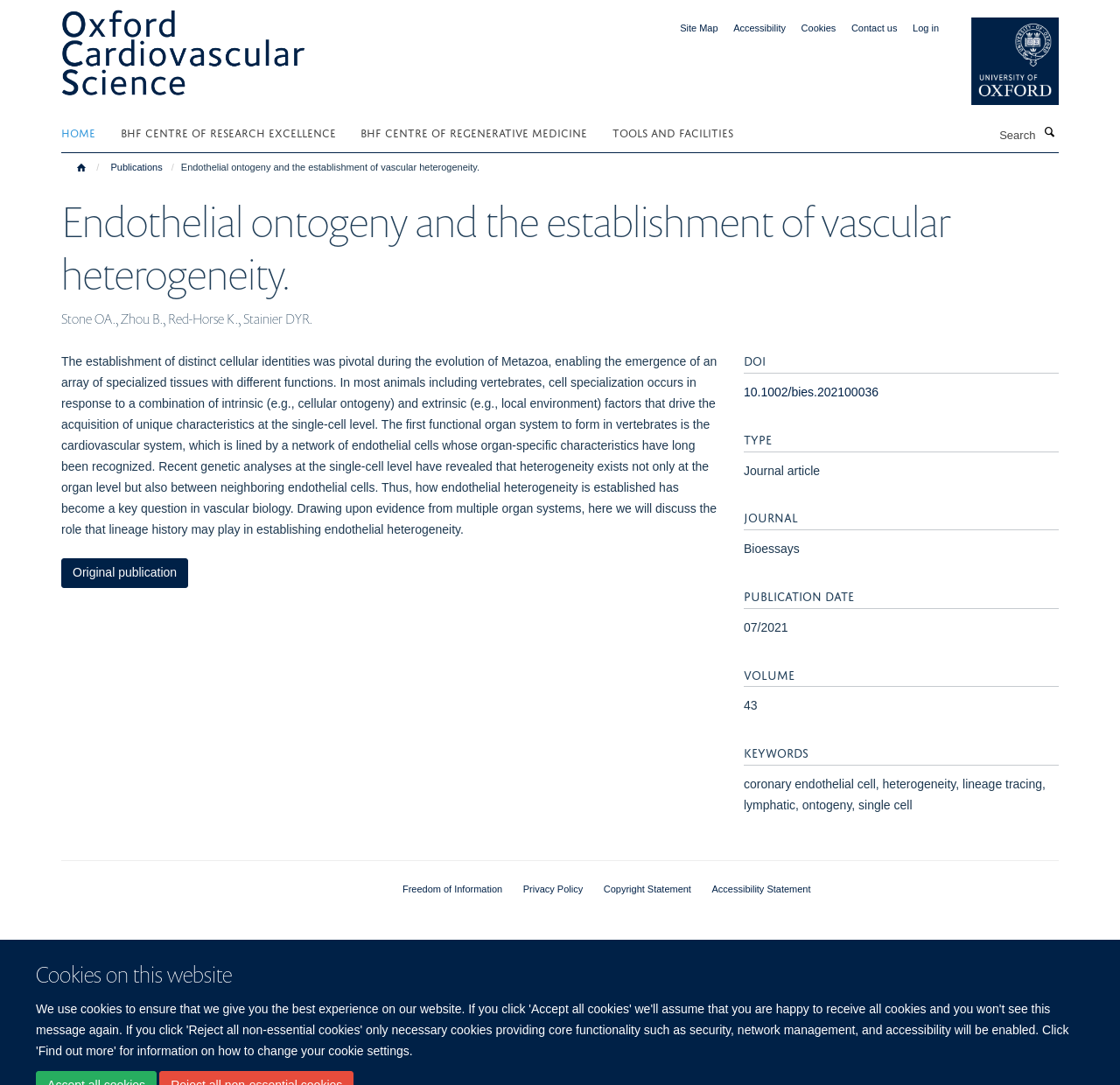Can you determine the bounding box coordinates of the area that needs to be clicked to fulfill the following instruction: "Go to the Oxford Cardiovascular Science homepage"?

[0.055, 0.037, 0.273, 0.05]